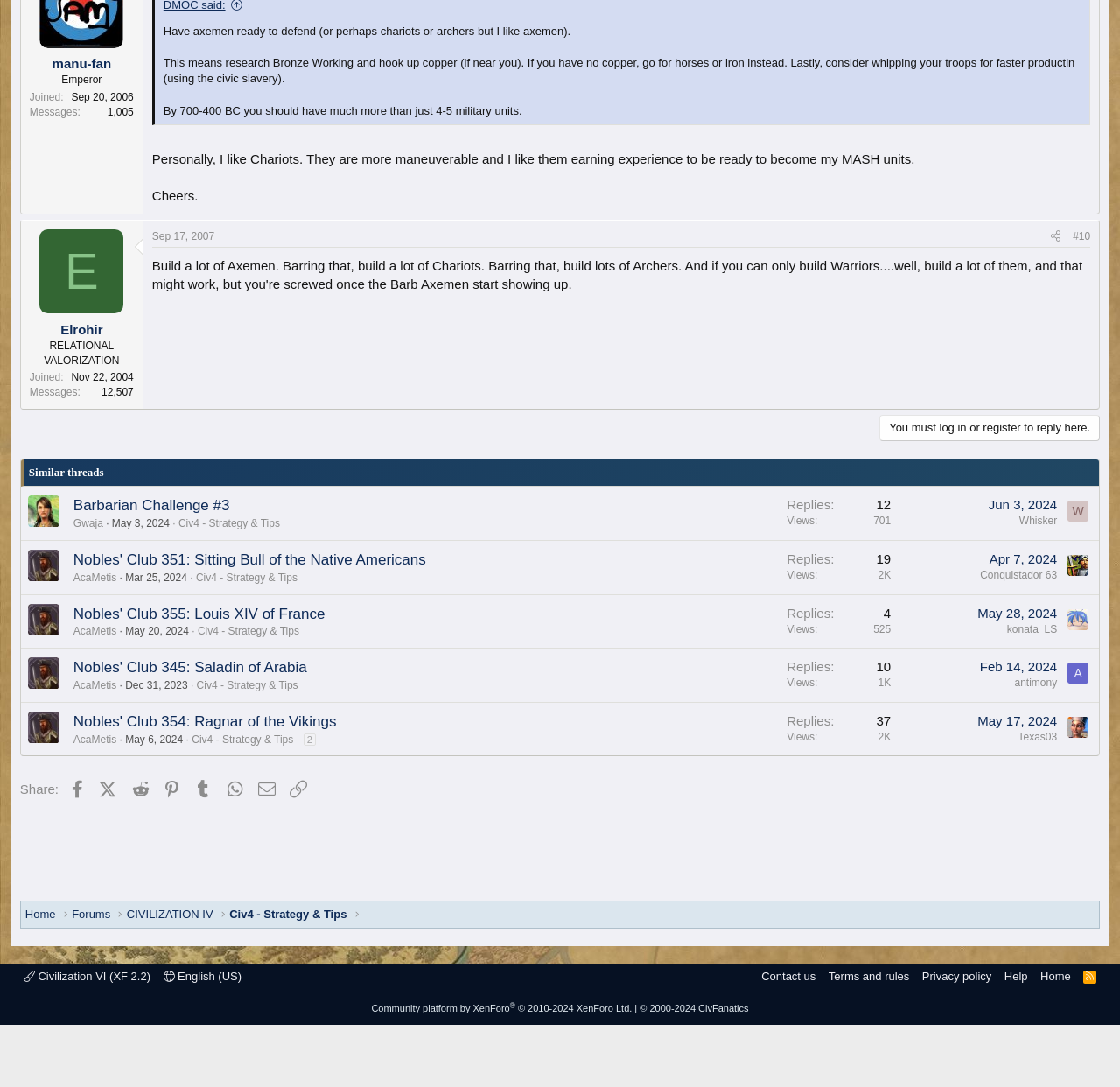How many messages does Elrohir have?
Respond with a short answer, either a single word or a phrase, based on the image.

12,507